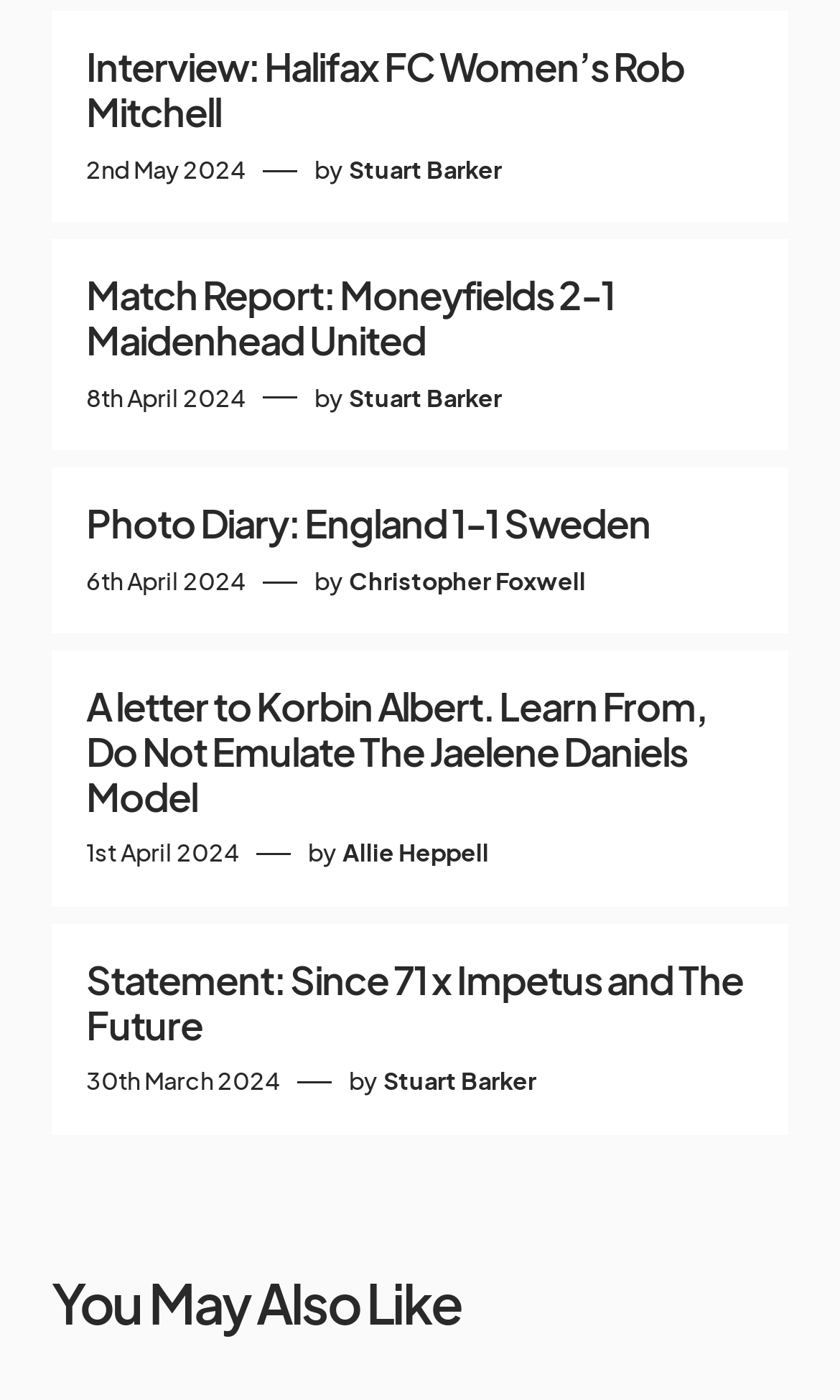Answer the question with a brief word or phrase:
How many articles are on this webpage?

5